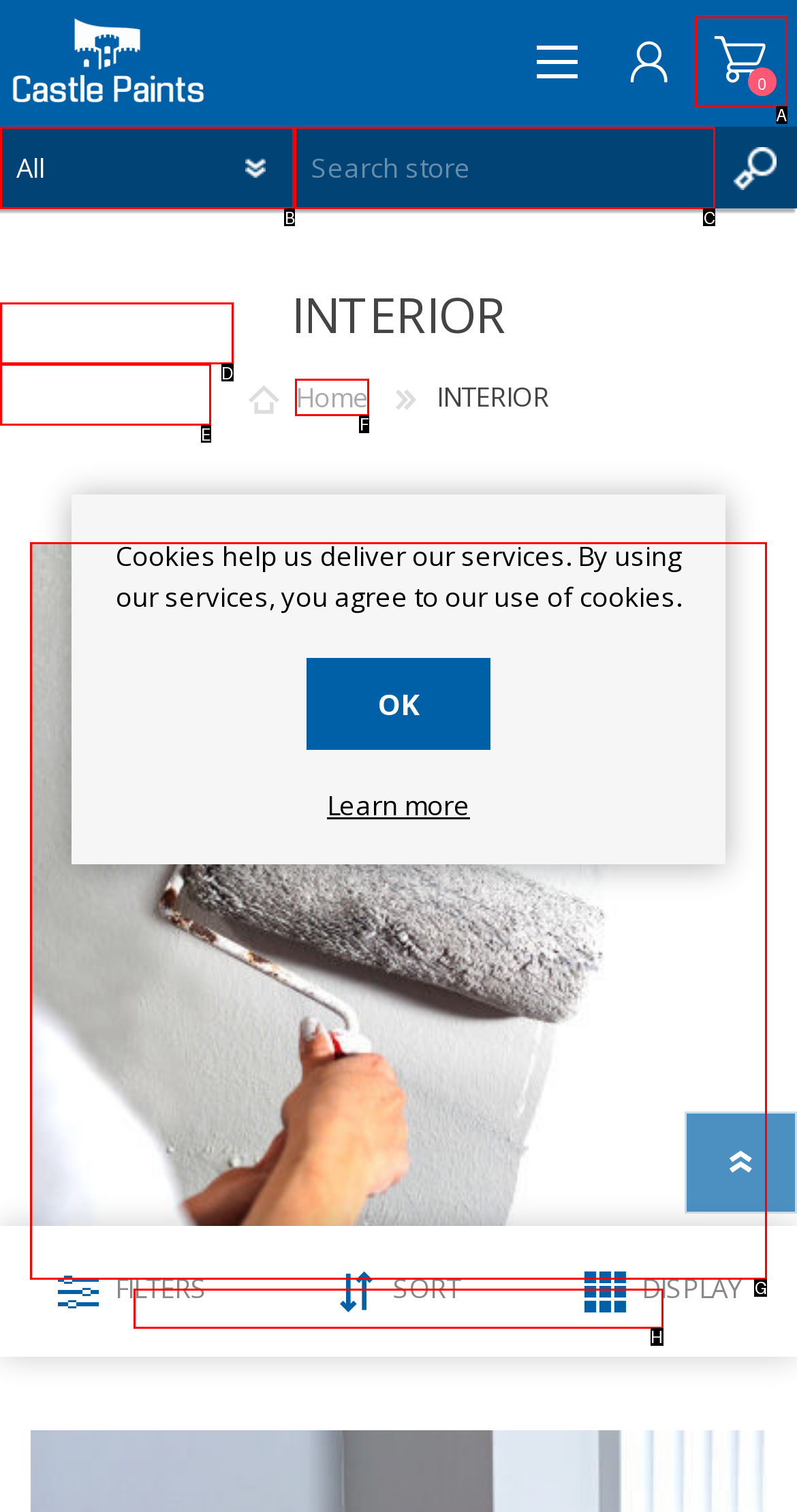Tell me which one HTML element I should click to complete the following task: Explore INTERIOR WALLS & CEILINGS category Answer with the option's letter from the given choices directly.

G